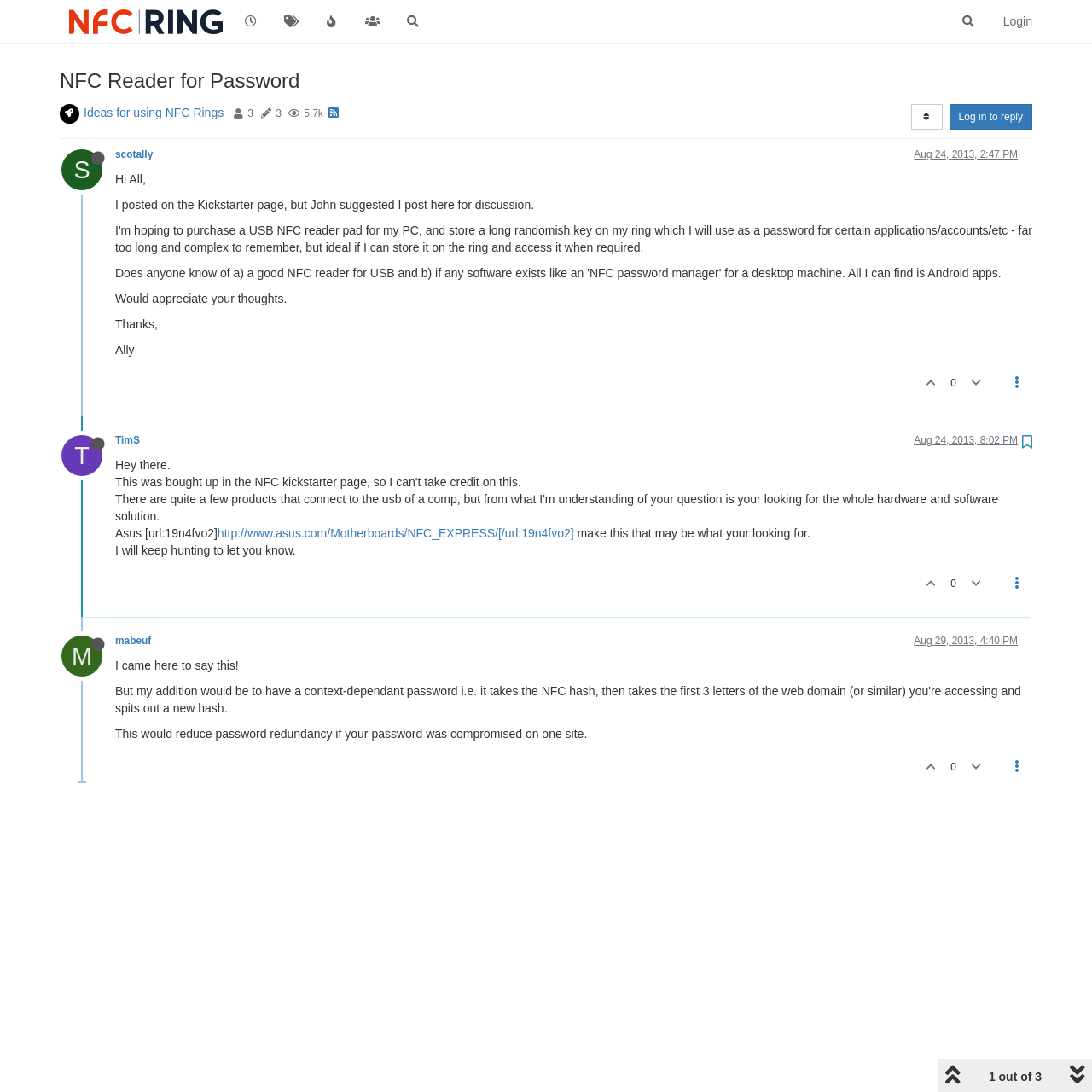Give a concise answer using one word or a phrase to the following question:
What is the purpose of the NFC Ring mentioned in the discussion?

To reduce password redundancy